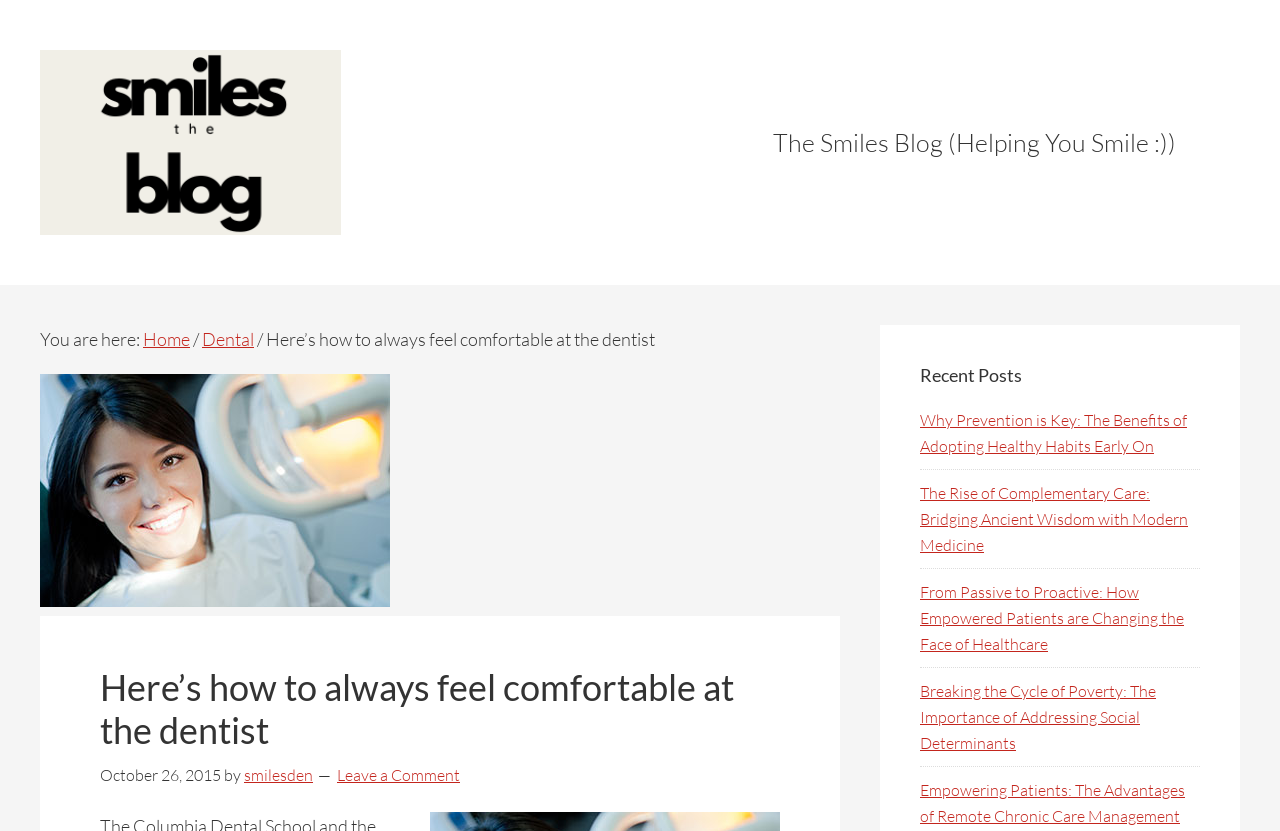Identify the bounding box for the described UI element. Provide the coordinates in (top-left x, top-left y, bottom-right x, bottom-right y) format with values ranging from 0 to 1: Home

[0.112, 0.395, 0.148, 0.421]